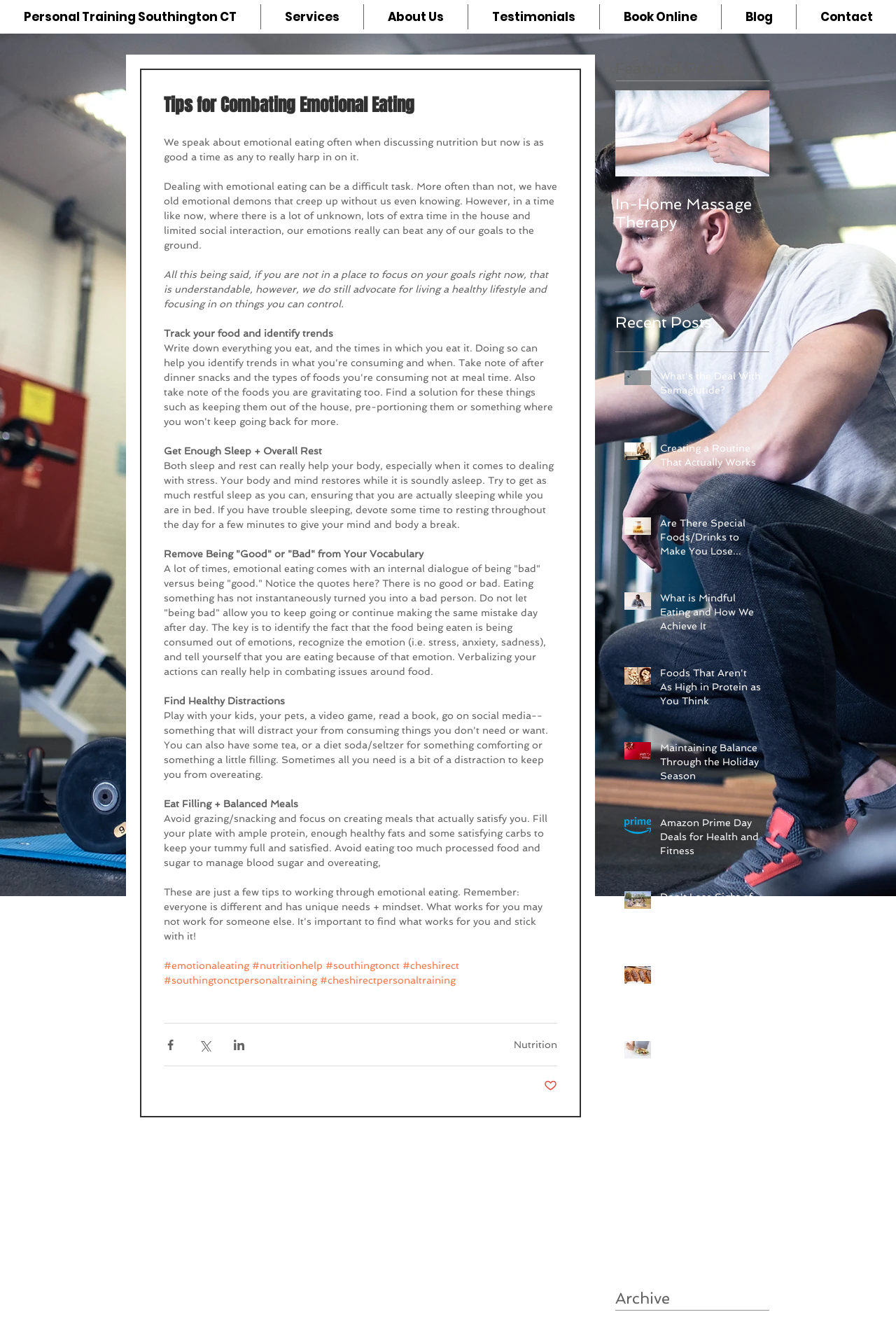Locate the bounding box coordinates of the clickable area needed to fulfill the instruction: "Read the post 'In-Home Massage Therapy'".

[0.687, 0.068, 0.859, 0.217]